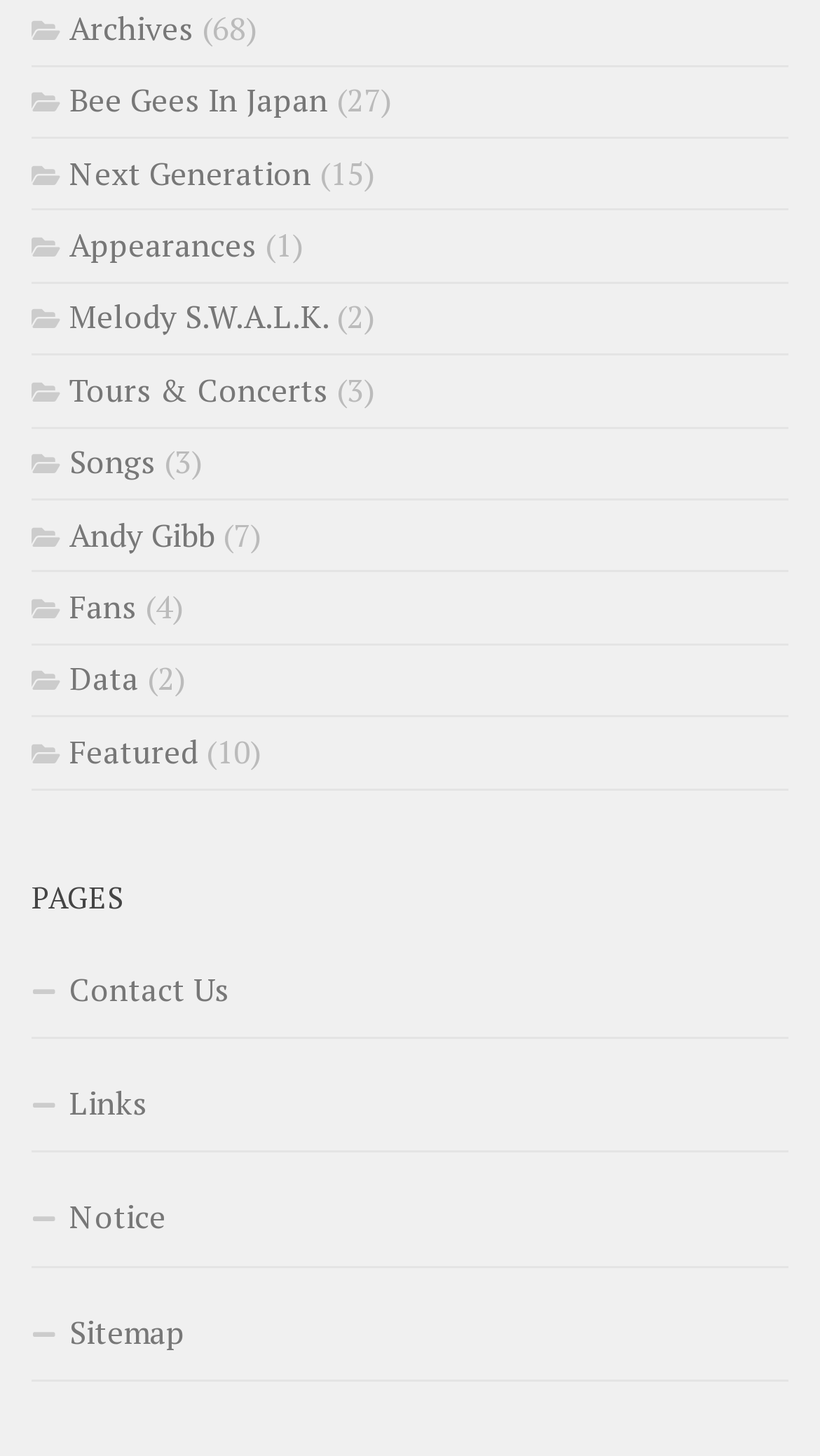What is the main category of the webpage?
Kindly give a detailed and elaborate answer to the question.

The webpage appears to be dedicated to the Bee Gees, a musical group, as evidenced by the links and categories listed on the page, such as 'Bee Gees In Japan', 'Next Generation', and 'Songs'.